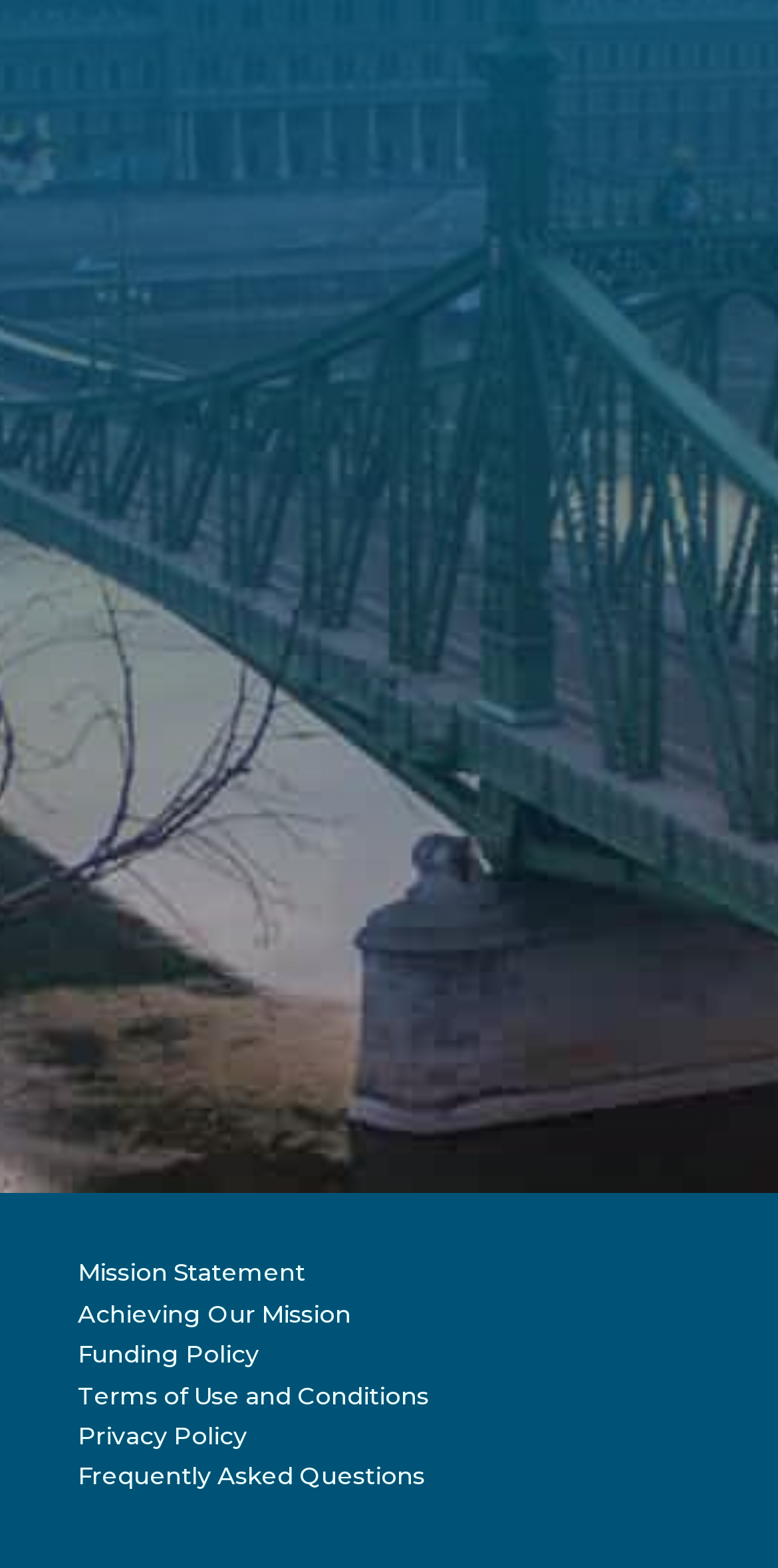Pinpoint the bounding box coordinates of the clickable element needed to complete the instruction: "Click on the link to read about the 2024 Oscars". The coordinates should be provided as four float numbers between 0 and 1: [left, top, right, bottom].

None